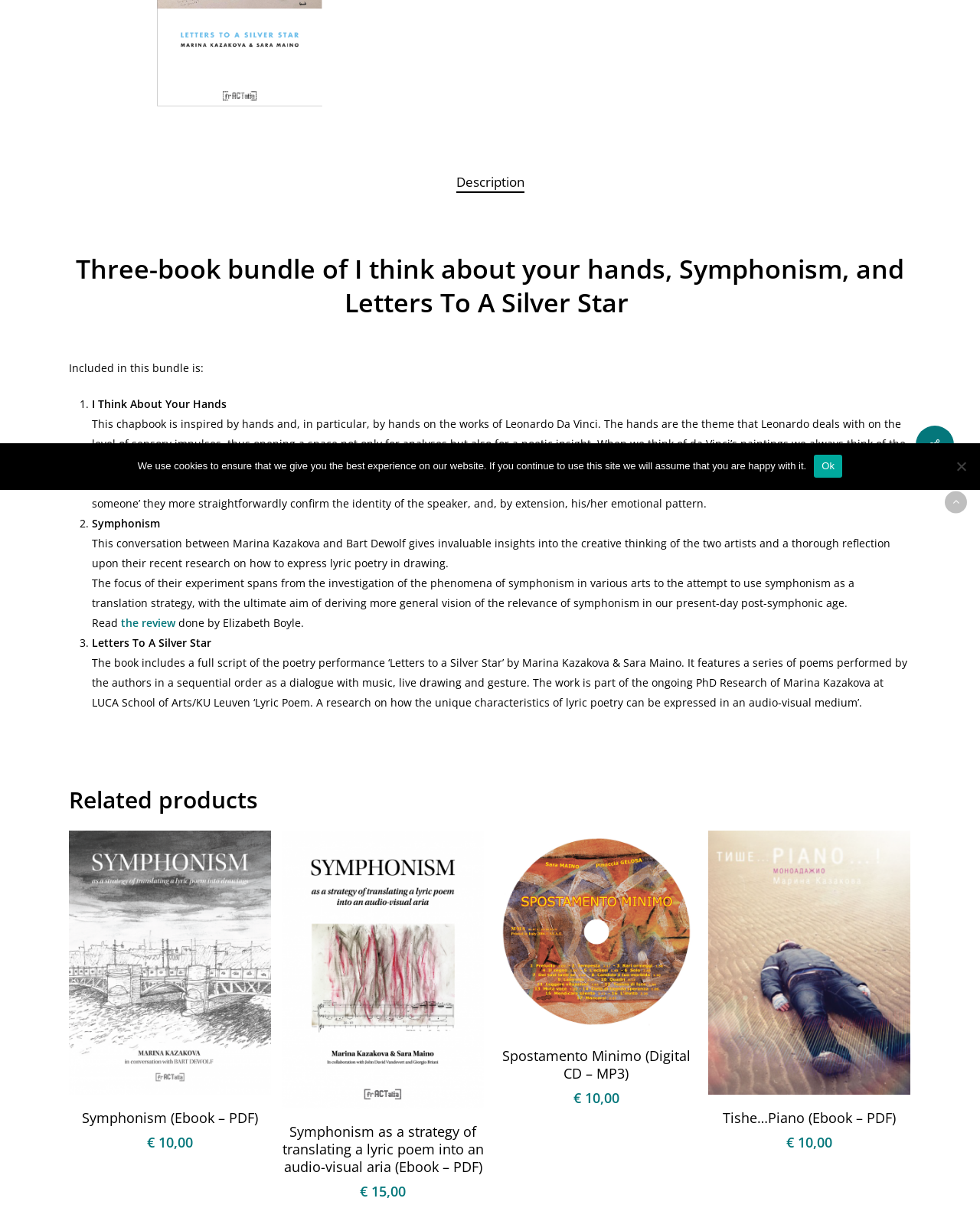Please determine the bounding box coordinates for the element with the description: "Description".

[0.465, 0.142, 0.535, 0.16]